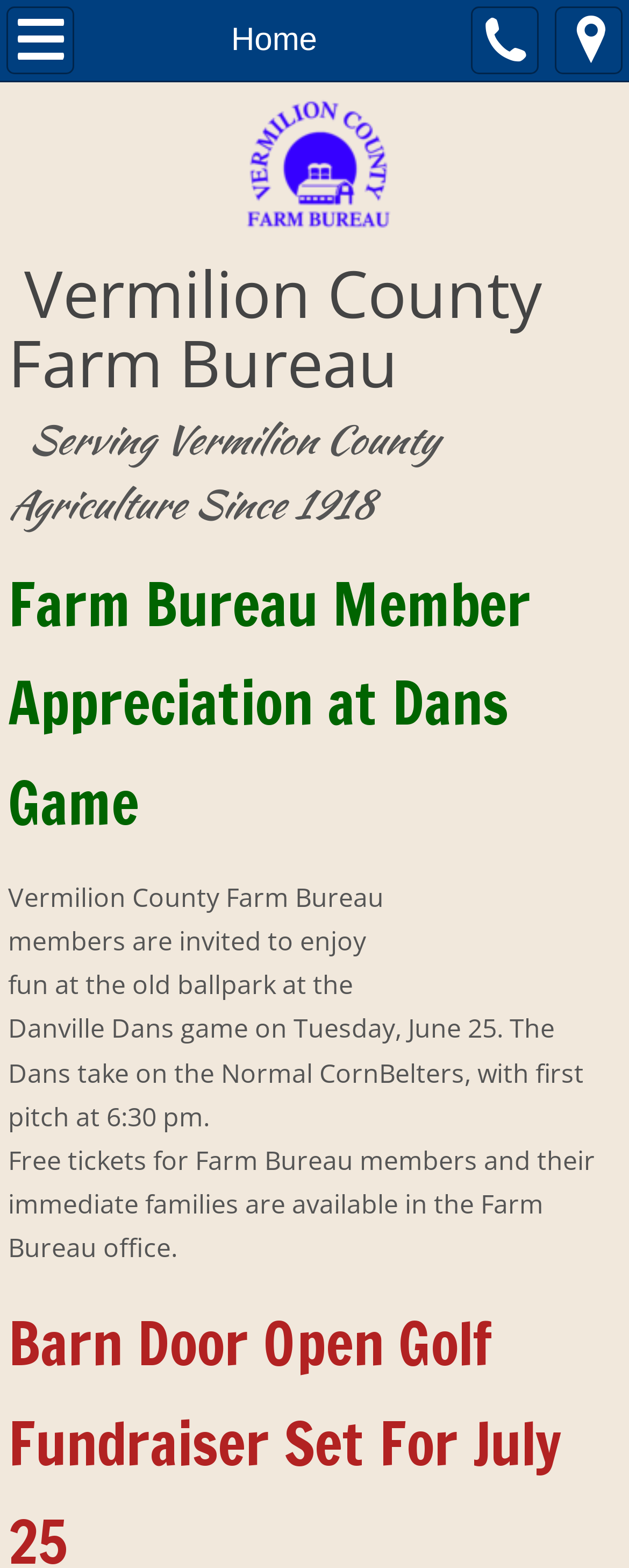Answer the following query concisely with a single word or phrase:
What is the opponent of the Danville Dans in the mentioned game?

Normal CornBelters